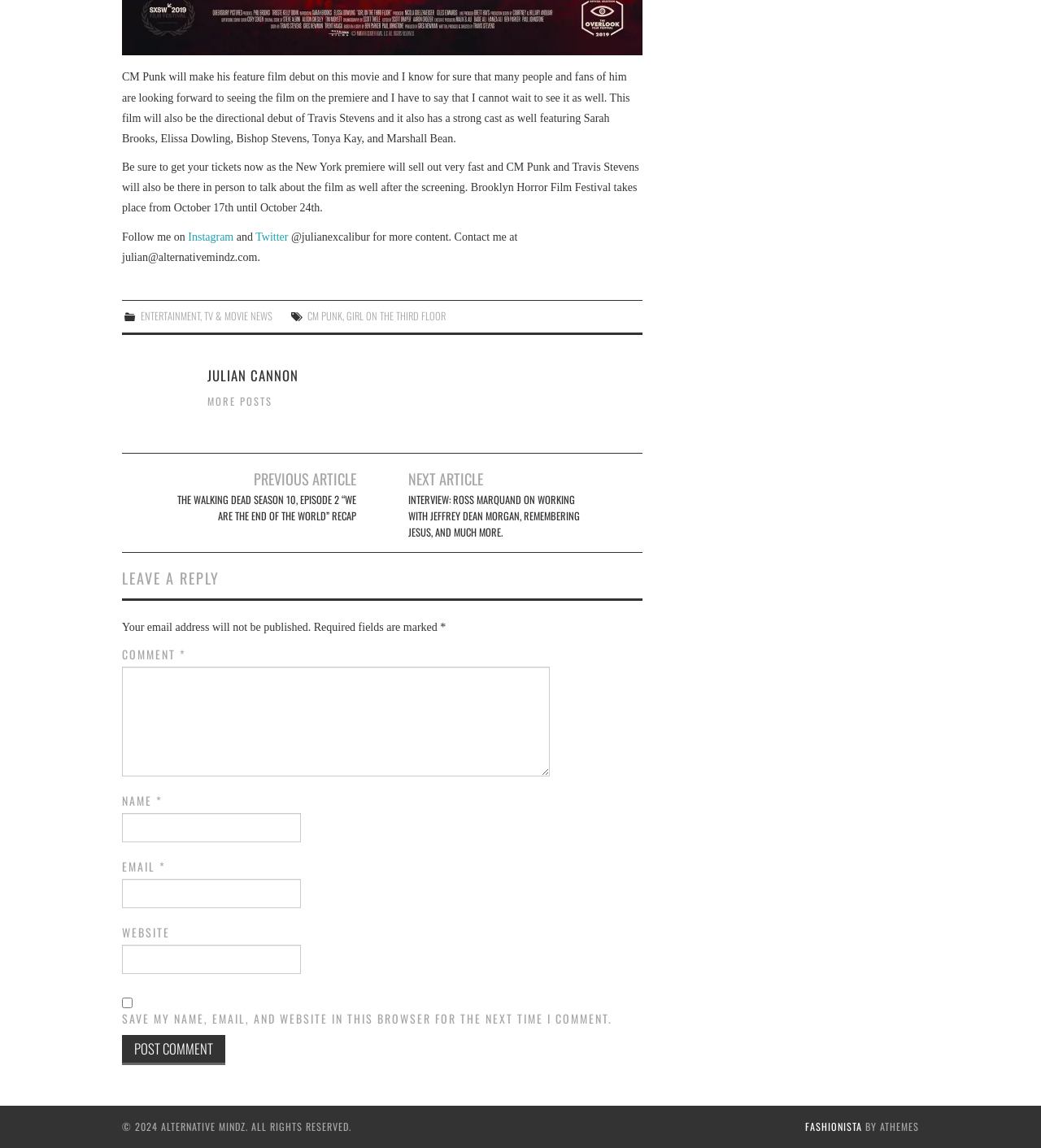Show the bounding box coordinates of the element that should be clicked to complete the task: "Visit the Twitter page".

[0.245, 0.201, 0.277, 0.211]